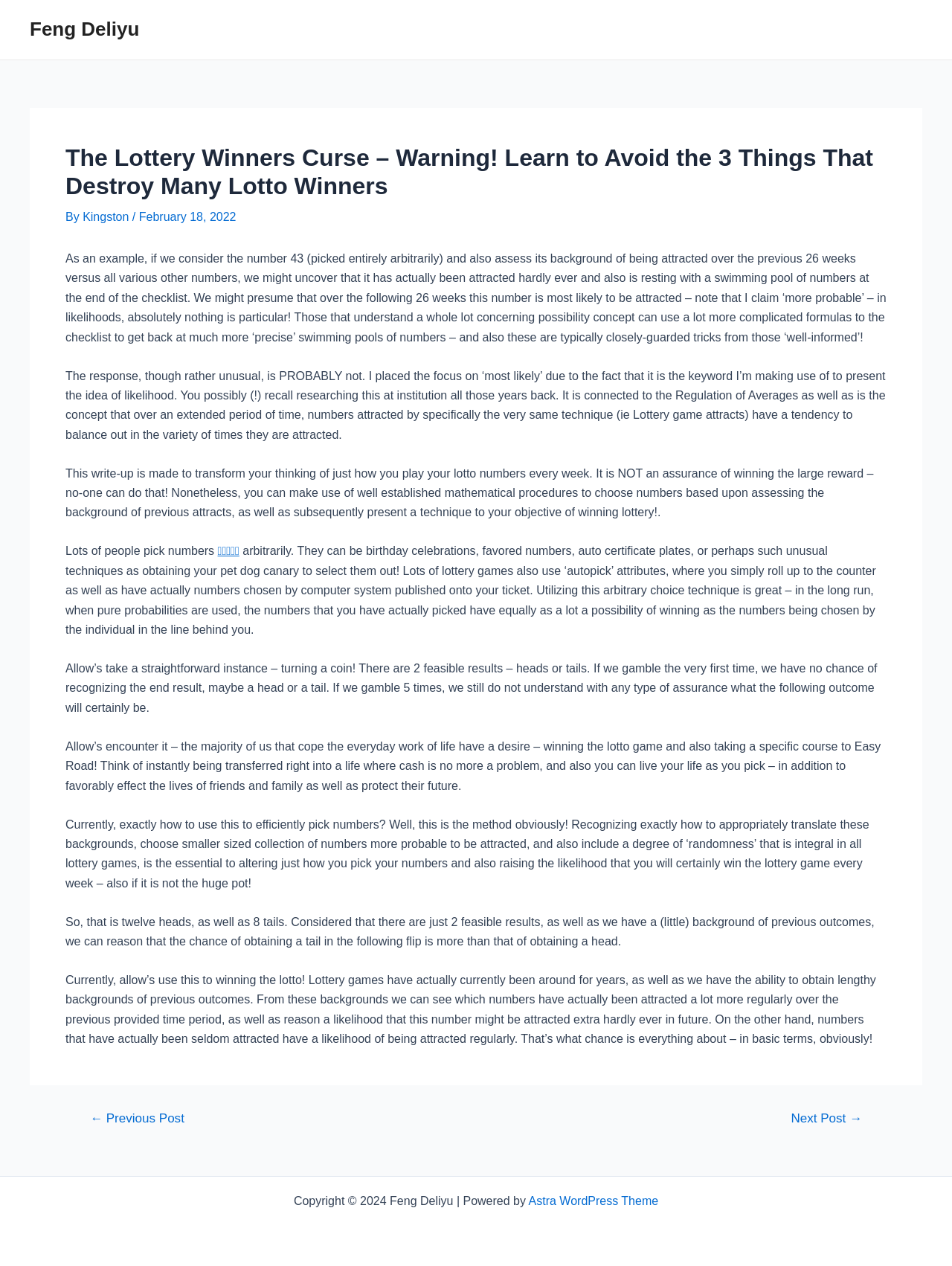Provide a one-word or short-phrase response to the question:
What is the concept related to the Law of Averages?

probability